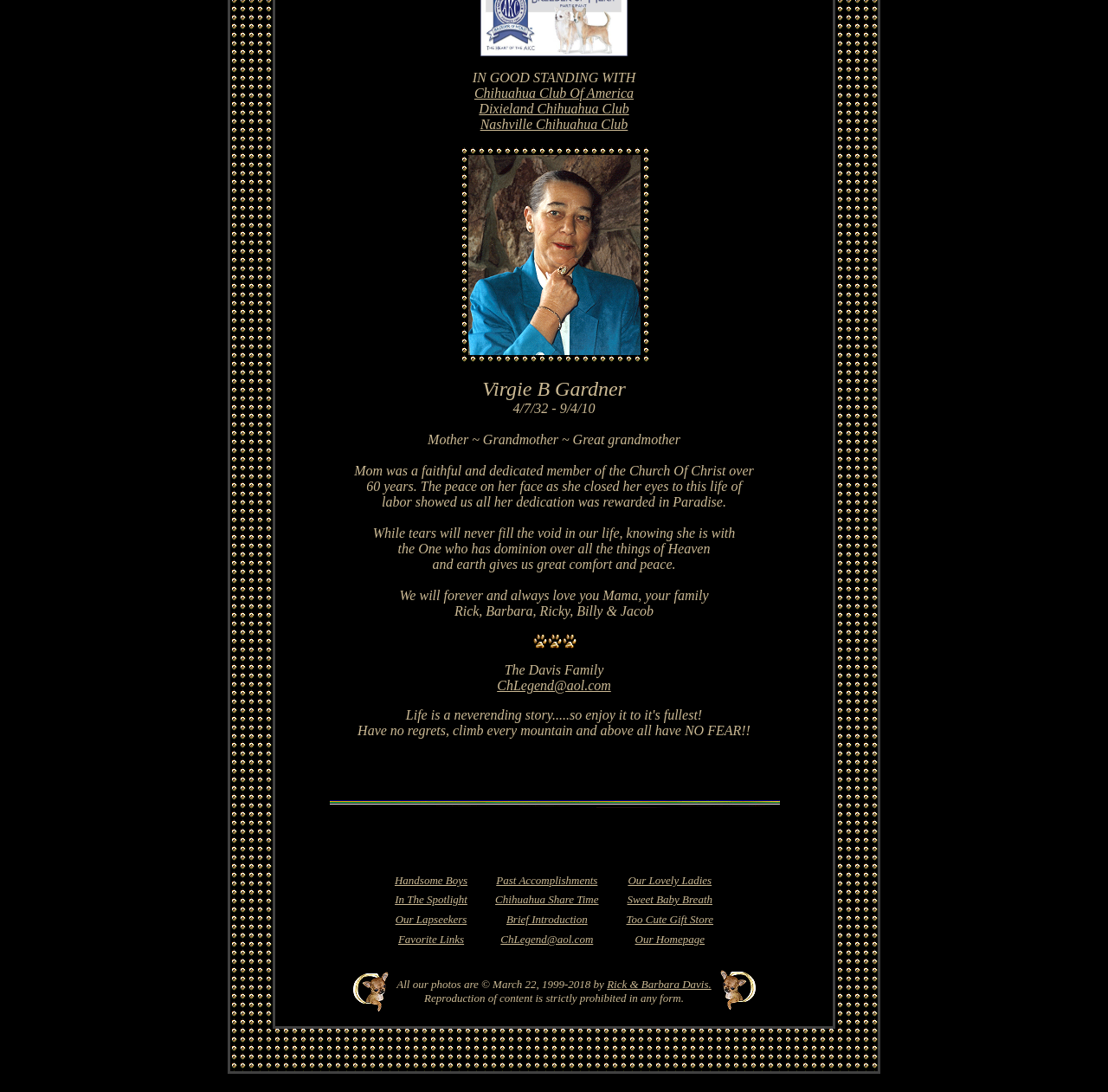Reply to the question with a single word or phrase:
What is the name of the person described as 'Mother ~ Grandmother ~ Great grandmother'?

Virgie B Gardner